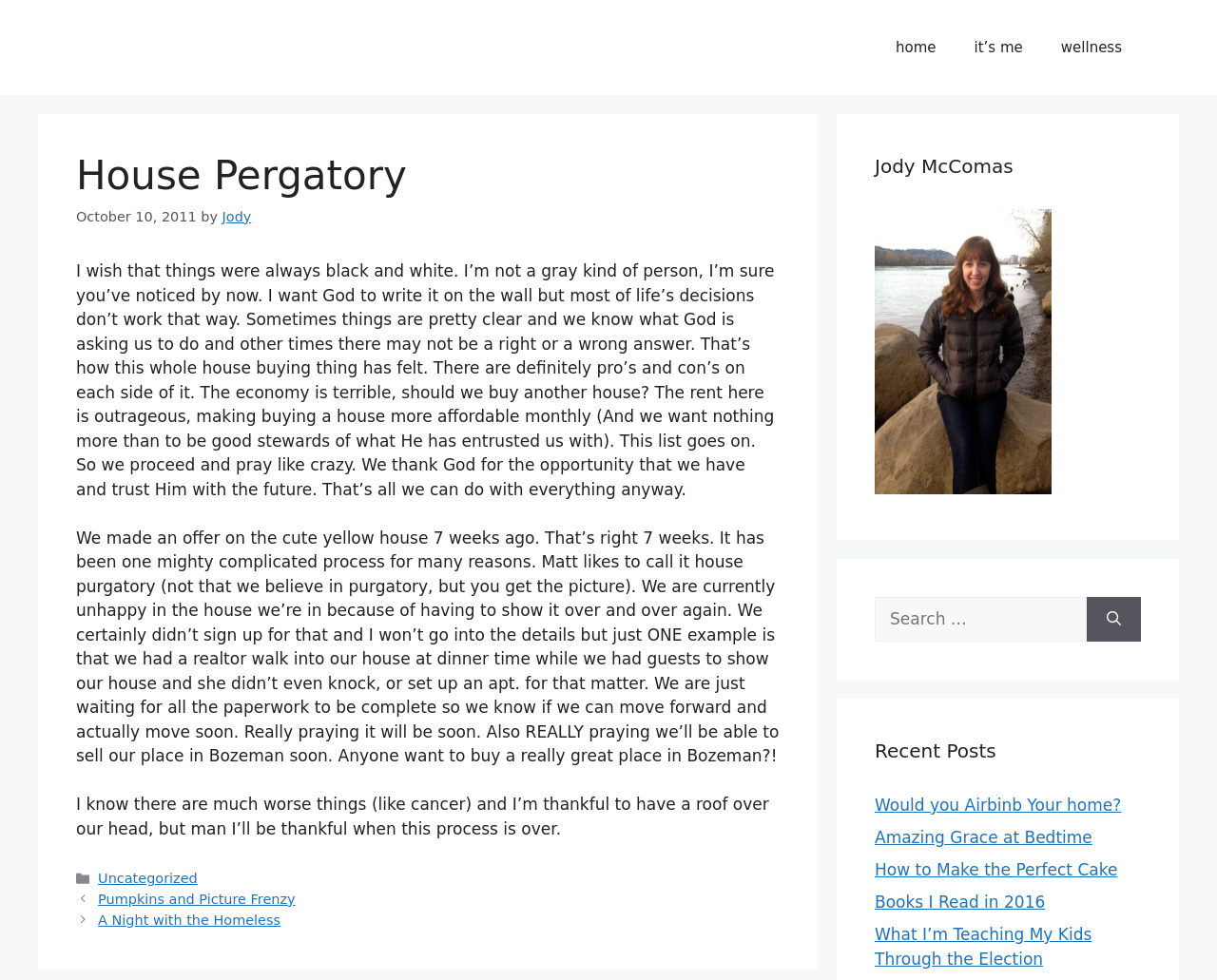Please determine the bounding box coordinates of the clickable area required to carry out the following instruction: "search for something". The coordinates must be four float numbers between 0 and 1, represented as [left, top, right, bottom].

[0.719, 0.609, 0.893, 0.655]